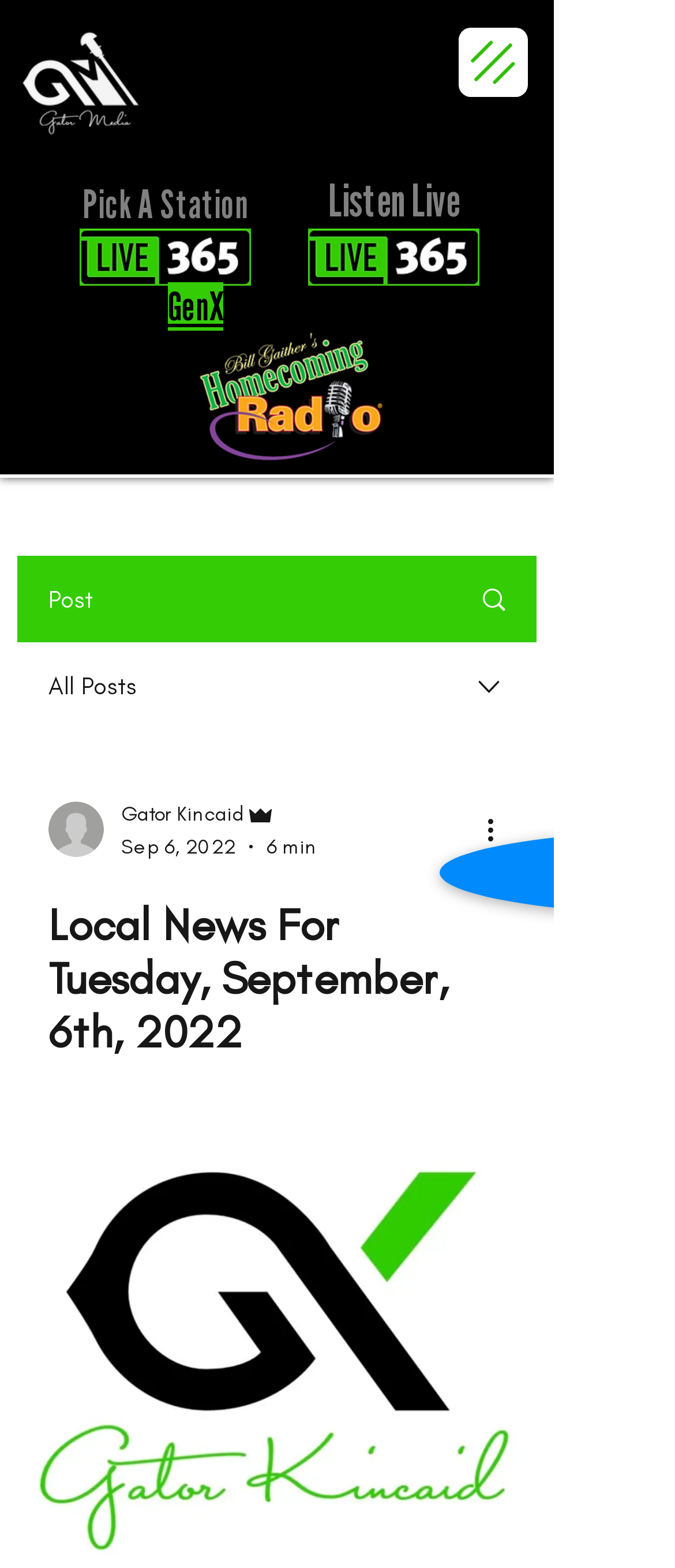Could you determine the bounding box coordinates of the clickable element to complete the instruction: "Call the Hull office"? Provide the coordinates as four float numbers between 0 and 1, i.e., [left, top, right, bottom].

None